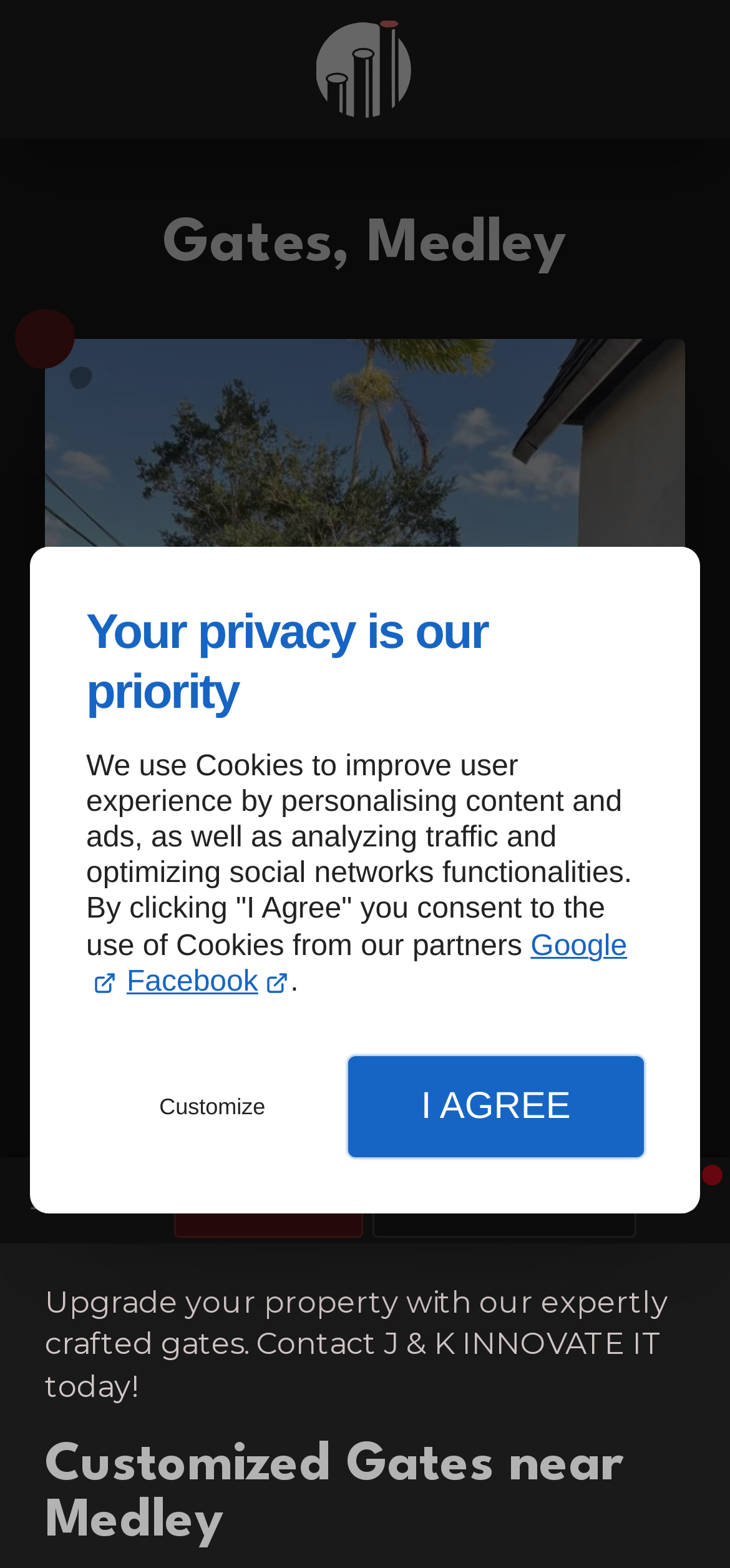Answer the following inquiry with a single word or phrase:
What is the company name?

J & K INNOVATE IT